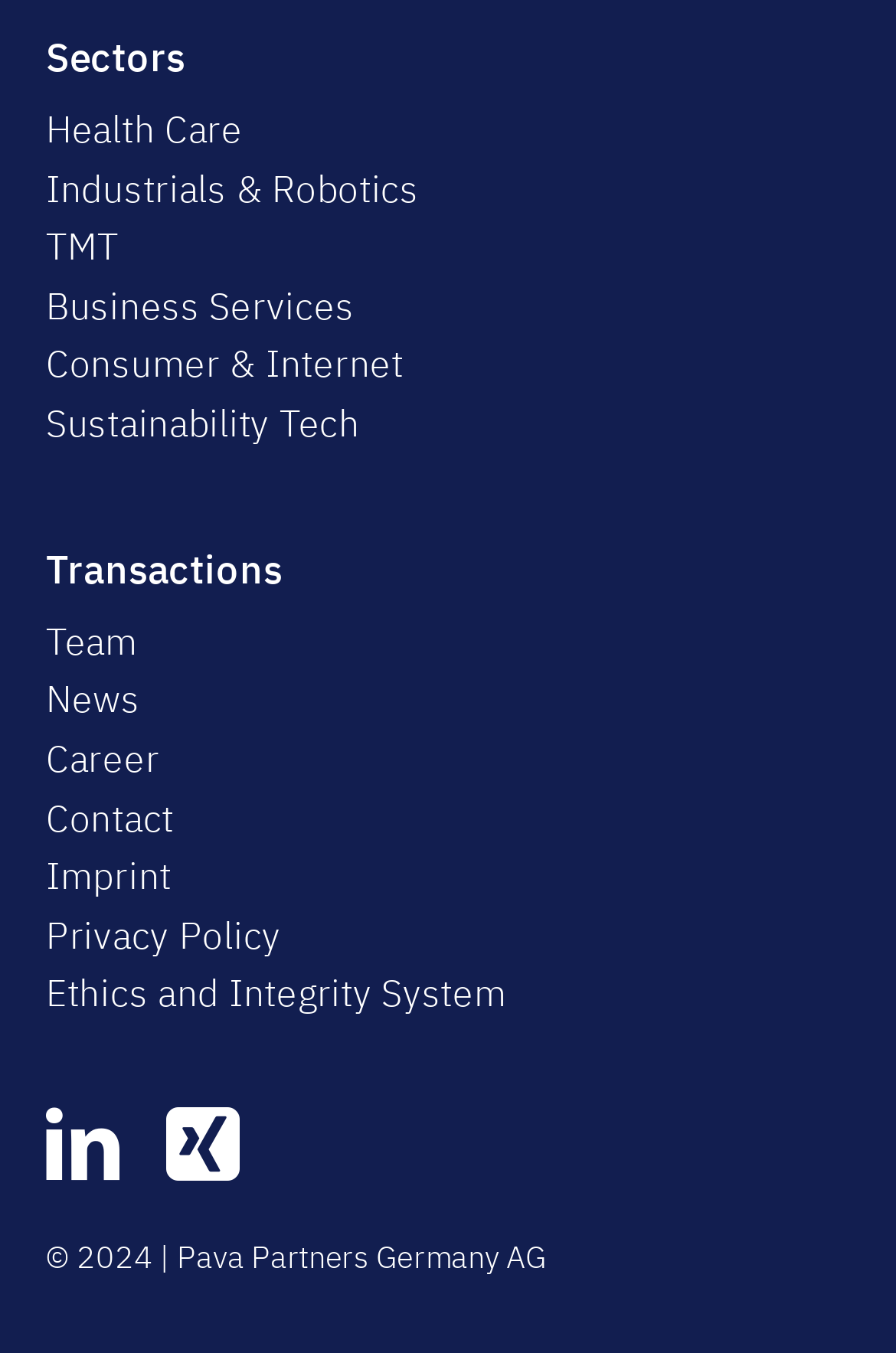Identify the bounding box coordinates of the specific part of the webpage to click to complete this instruction: "Click on Health Care".

[0.051, 0.075, 0.949, 0.118]